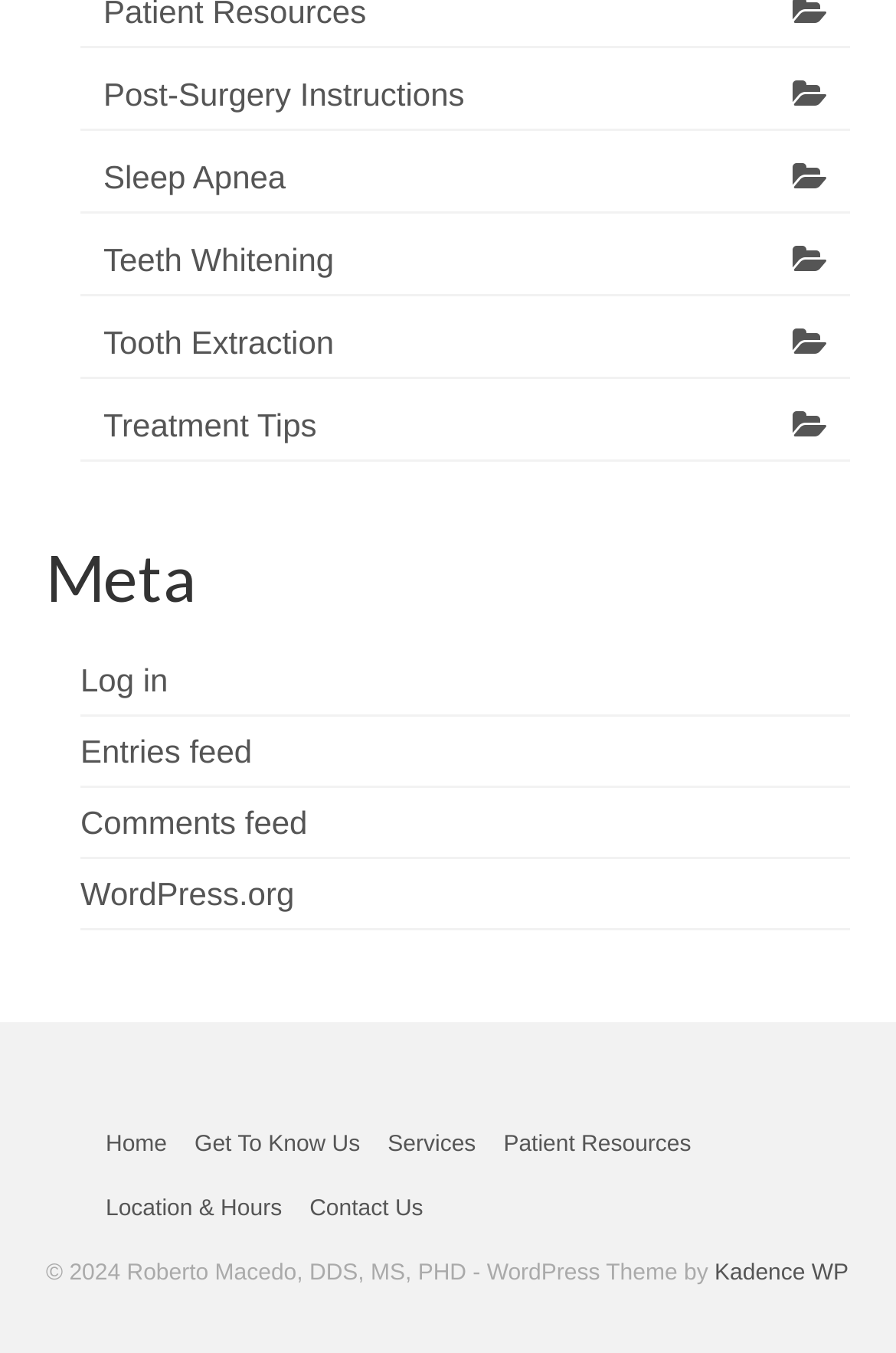Please locate the bounding box coordinates for the element that should be clicked to achieve the following instruction: "Log in to the website". Ensure the coordinates are given as four float numbers between 0 and 1, i.e., [left, top, right, bottom].

[0.09, 0.49, 0.188, 0.517]